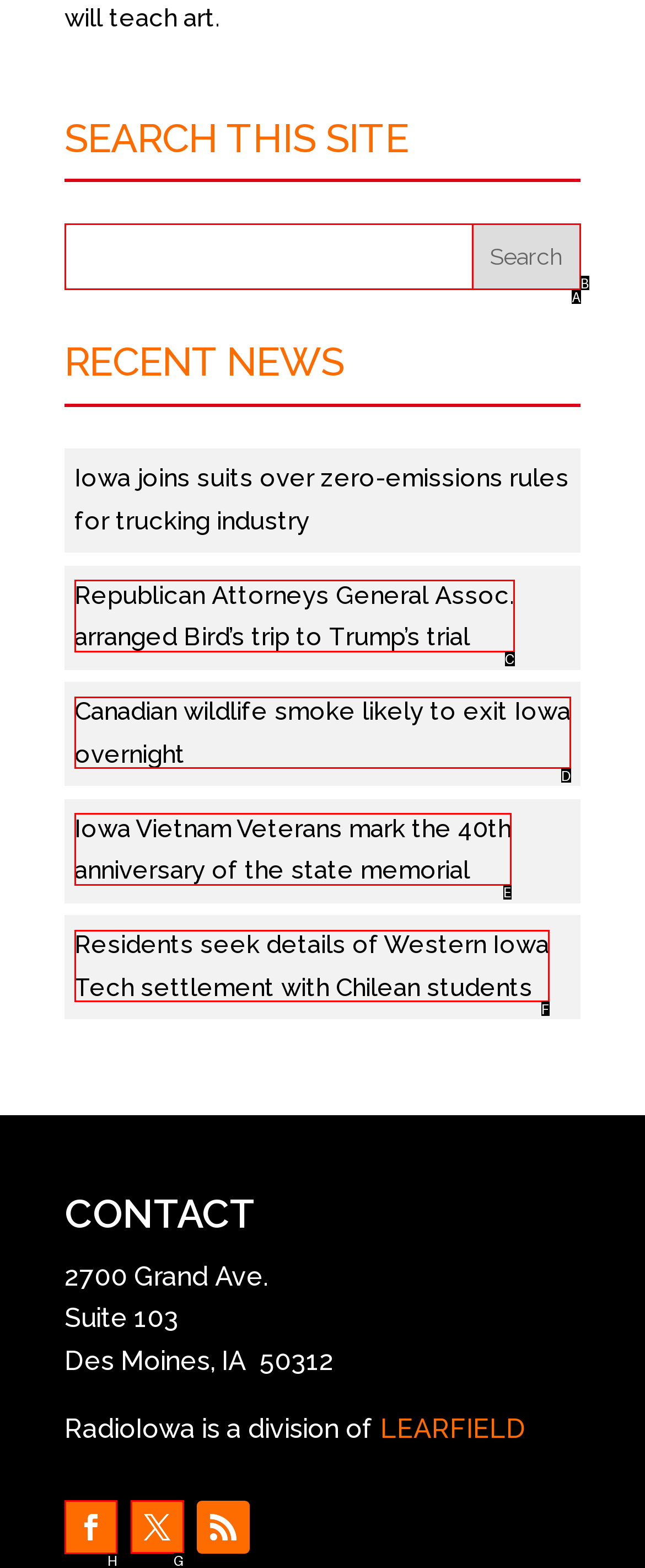Determine which UI element you should click to perform the task: Share on Facebook
Provide the letter of the correct option from the given choices directly.

H